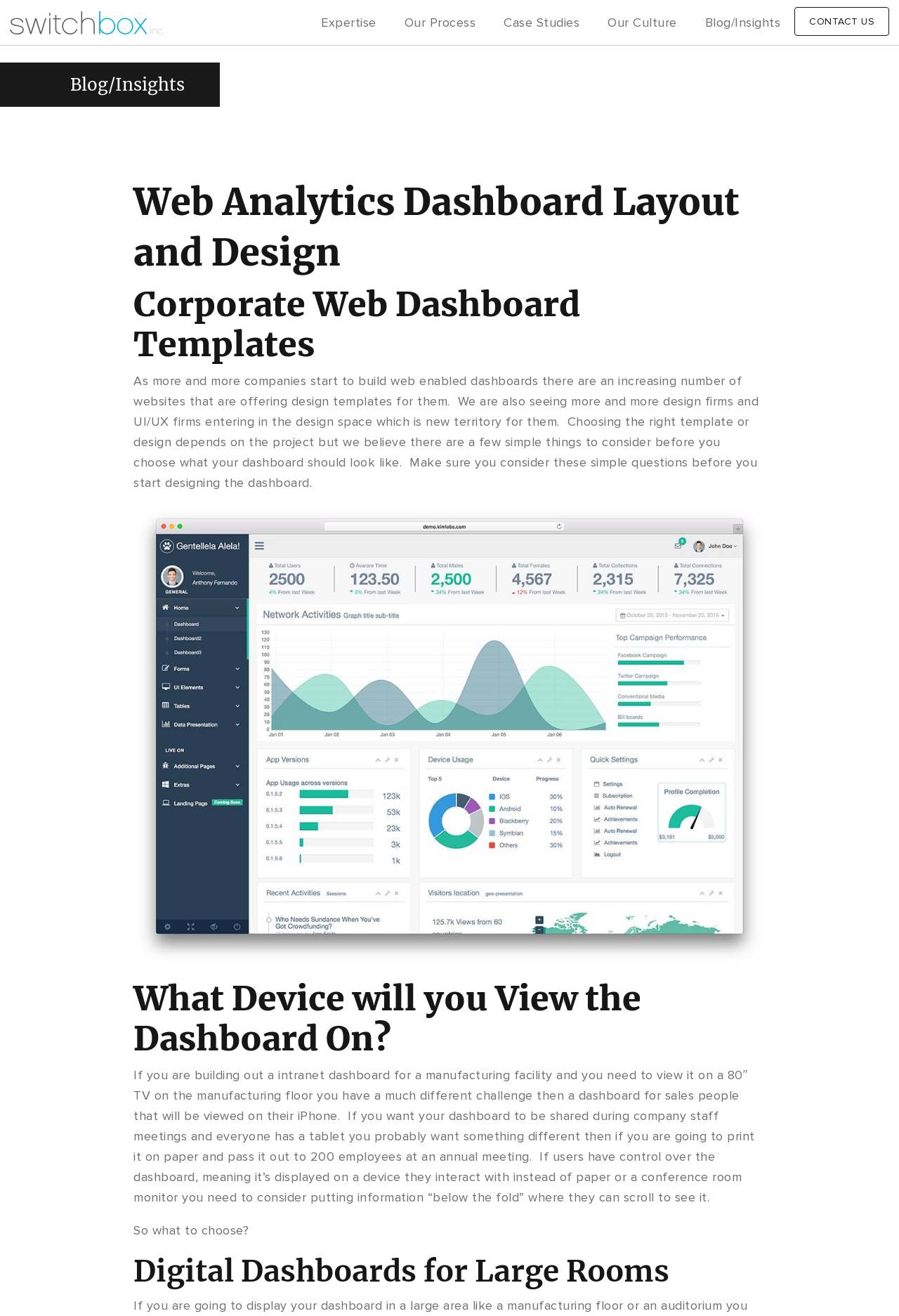Can you specify the bounding box coordinates for the region that should be clicked to fulfill this instruction: "Read the 'Web Analytics Dashboard Layout and Design' article".

[0.148, 0.135, 0.852, 0.211]